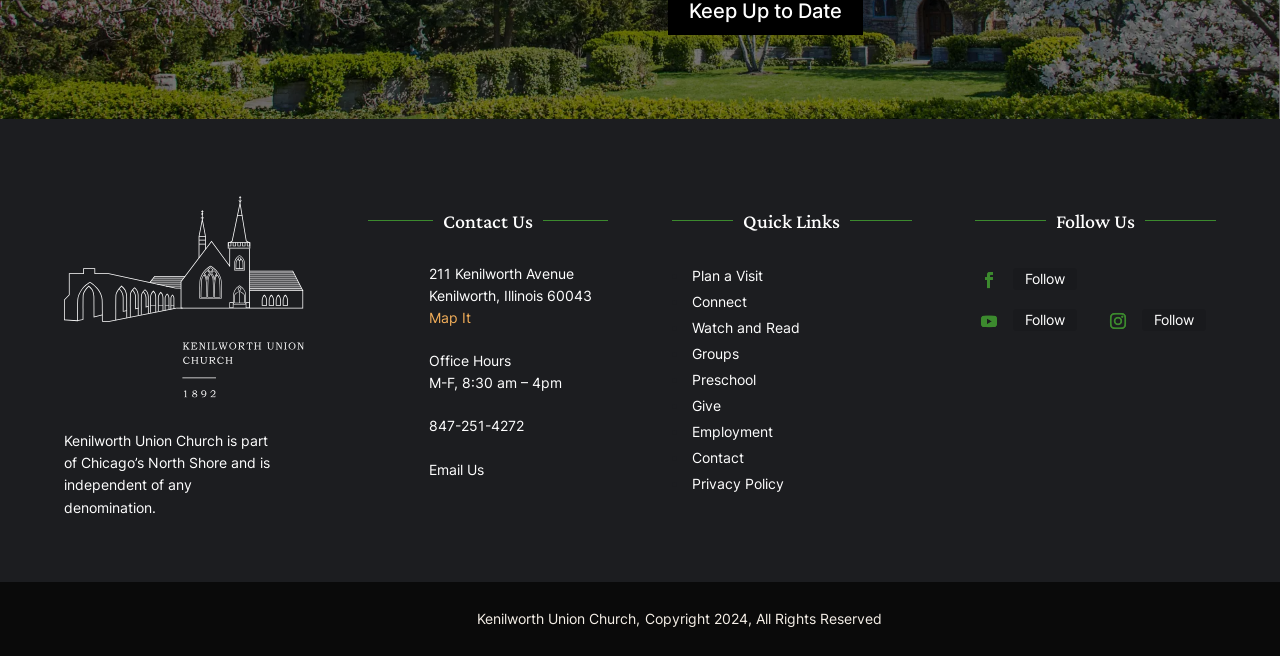What are the office hours of the church?
Using the visual information, reply with a single word or short phrase.

M-F, 8:30 am – 4pm